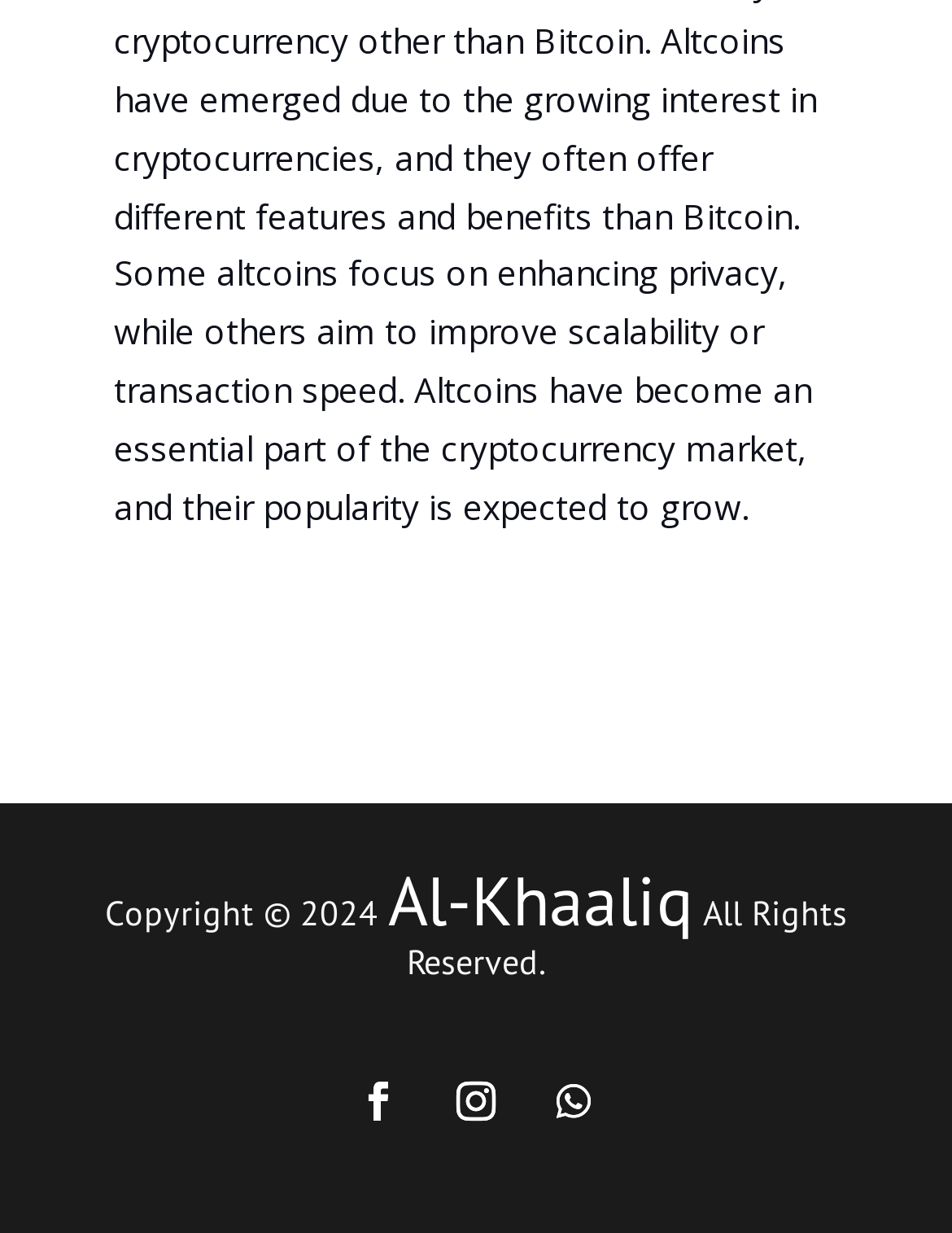Using the provided element description: "Follow", identify the bounding box coordinates. The coordinates should be four floats between 0 and 1 in the order [left, top, right, bottom].

[0.562, 0.86, 0.644, 0.924]